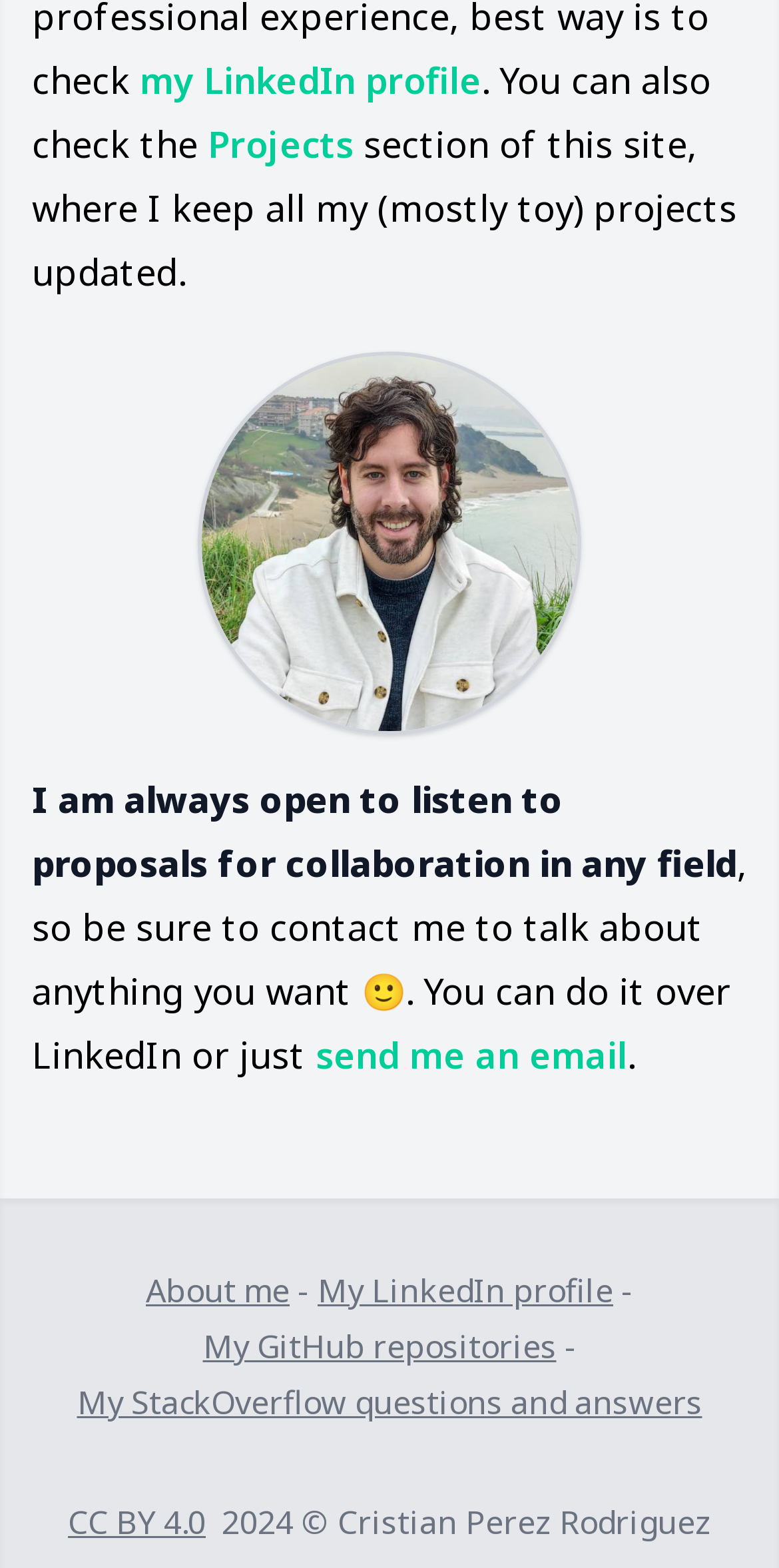Bounding box coordinates are specified in the format (top-left x, top-left y, bottom-right x, bottom-right y). All values are floating point numbers bounded between 0 and 1. Please provide the bounding box coordinate of the region this sentence describes: Projects

[0.267, 0.076, 0.454, 0.107]